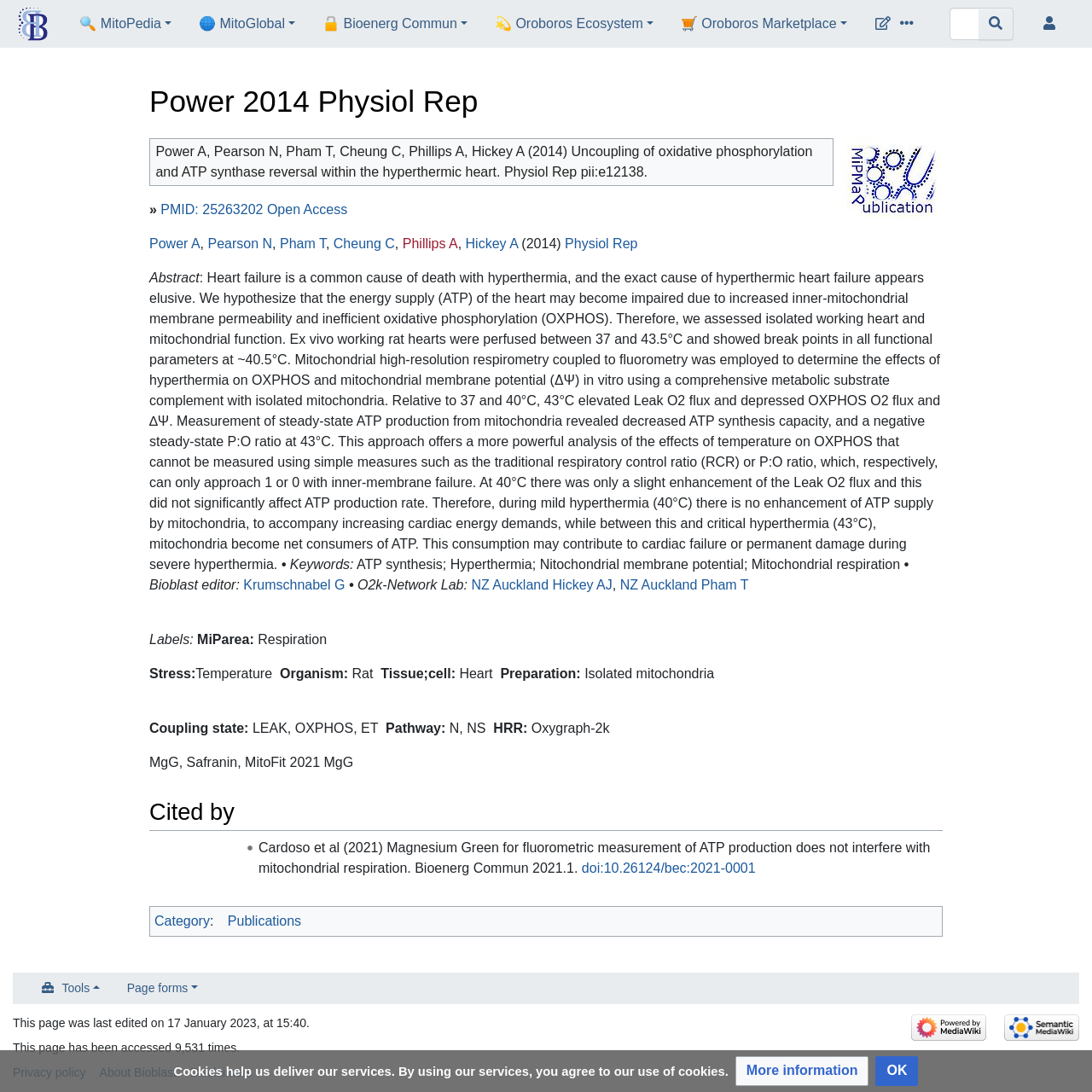What is the name of the first author? Please answer the question using a single word or phrase based on the image.

Power A